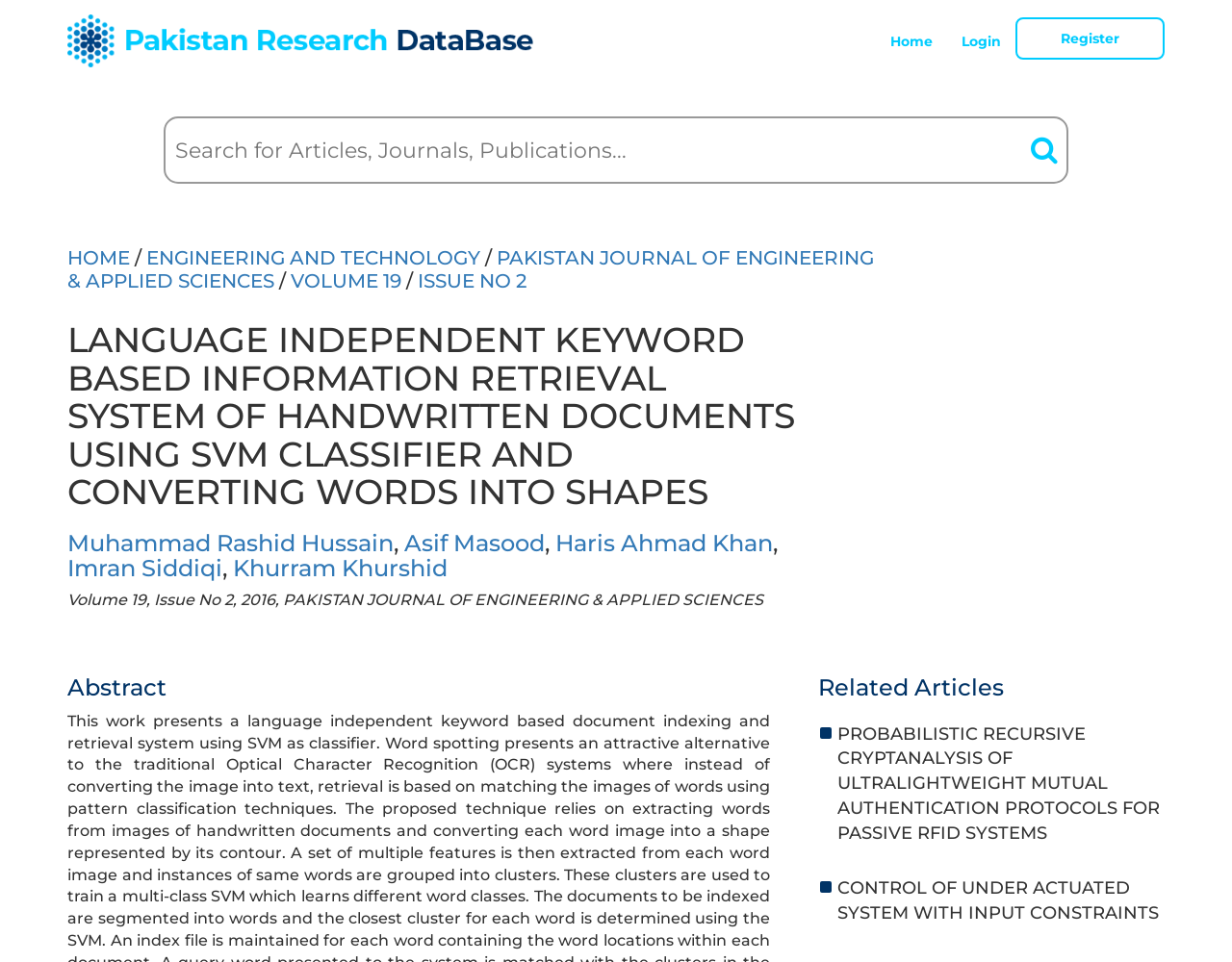Give an extensive and precise description of the webpage.

This webpage appears to be a research article or journal publication page. At the top, there are three links: "Home", "Login", and "Register", aligned horizontally. Below these links, there is a search bar with a placeholder text "Search for Articles, Journals, Publications..." and a search button to its right.

The main content of the page is divided into sections. The first section has a heading that indicates the current location in the journal's hierarchy, which is "HOME / ENGINEERING AND TECHNOLOGY / PAKISTAN JOURNAL OF ENGINEERING & APPLIED SCIENCES / VOLUME 19 / ISSUE NO 2". This section also contains links to each of these categories.

The next section has a heading that displays the title of the research article, "LANGUAGE INDEPENDENT KEYWORD BASED INFORMATION RETRIEVAL SYSTEM OF HANDWRITTEN DOCUMENTS USING SVM CLASSIFIER AND CONVERTING WORDS INTO SHAPES". Below this title, there is a list of authors' names, each linked separately.

Following the authors' list, there is a section with a heading that displays the publication details, "Volume 19, Issue No 2, 2016, PAKISTAN JOURNAL OF ENGINEERING & APPLIED SCIENCES". The abstract of the research article is presented in the next section.

Finally, there is a section titled "Related Articles" that lists two article links, "PROBABILISTIC RECURSIVE CRYPTANALYSIS OF ULTRALIGHTWEIGHT MUTUAL AUTHENTICATION PROTOCOLS FOR PASSIVE RFID SYSTEMS" and "CONTROL OF UNDER ACTUATED SYSTEM WITH INPUT CONSTRAINTS".